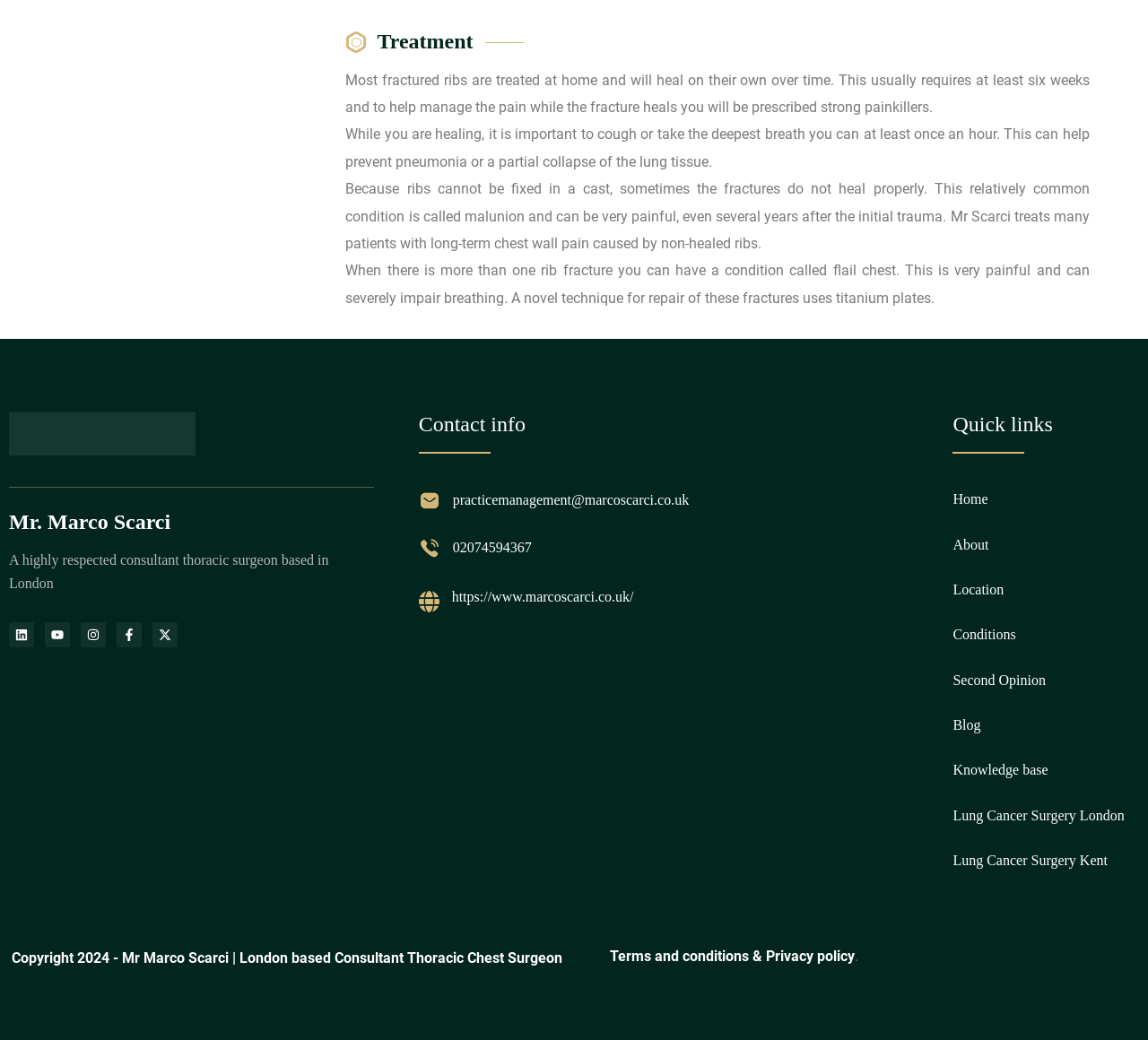Locate the bounding box coordinates of the segment that needs to be clicked to meet this instruction: "Browse".

None